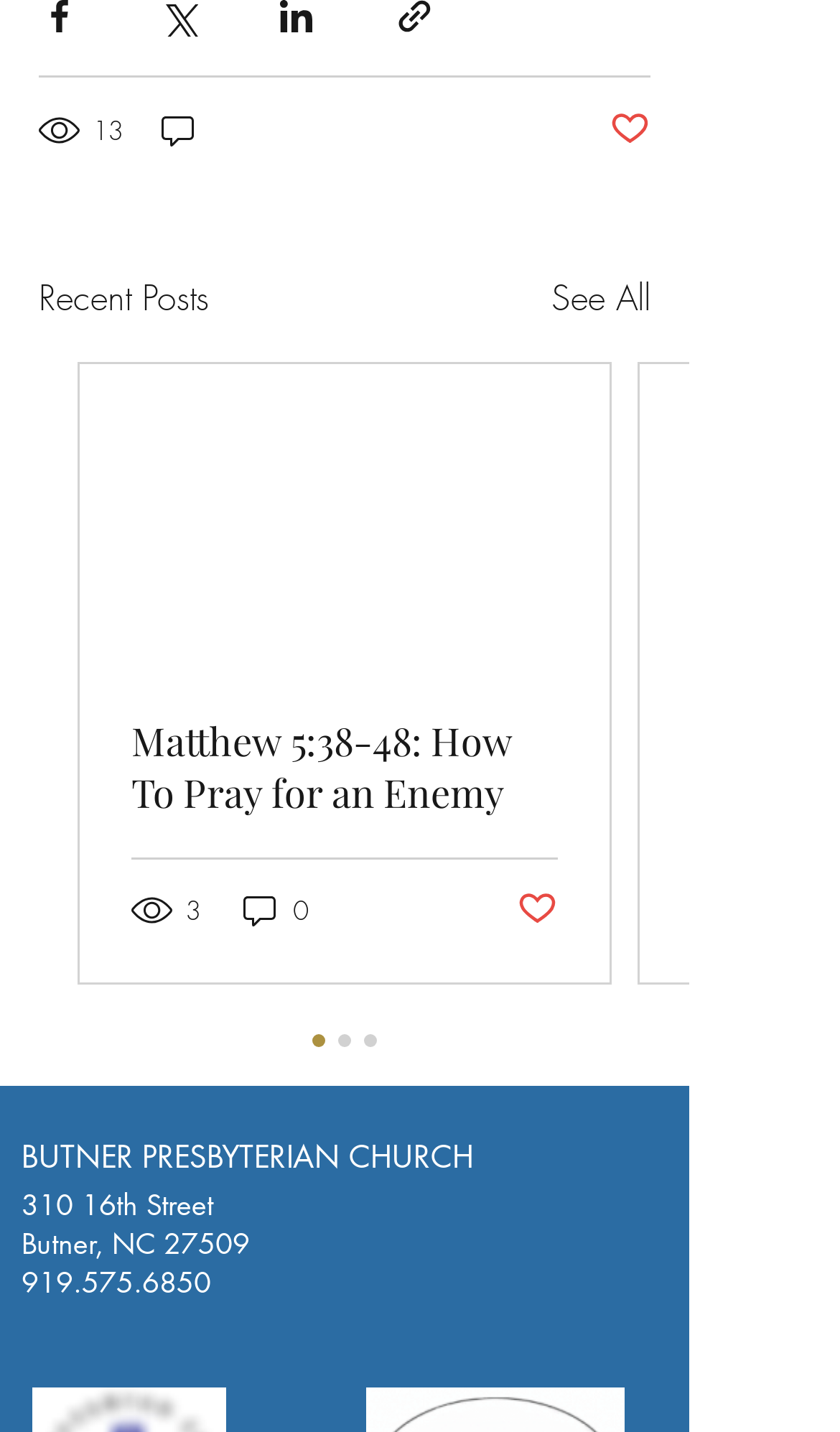Specify the bounding box coordinates of the area to click in order to follow the given instruction: "Like a post."

[0.615, 0.62, 0.664, 0.651]